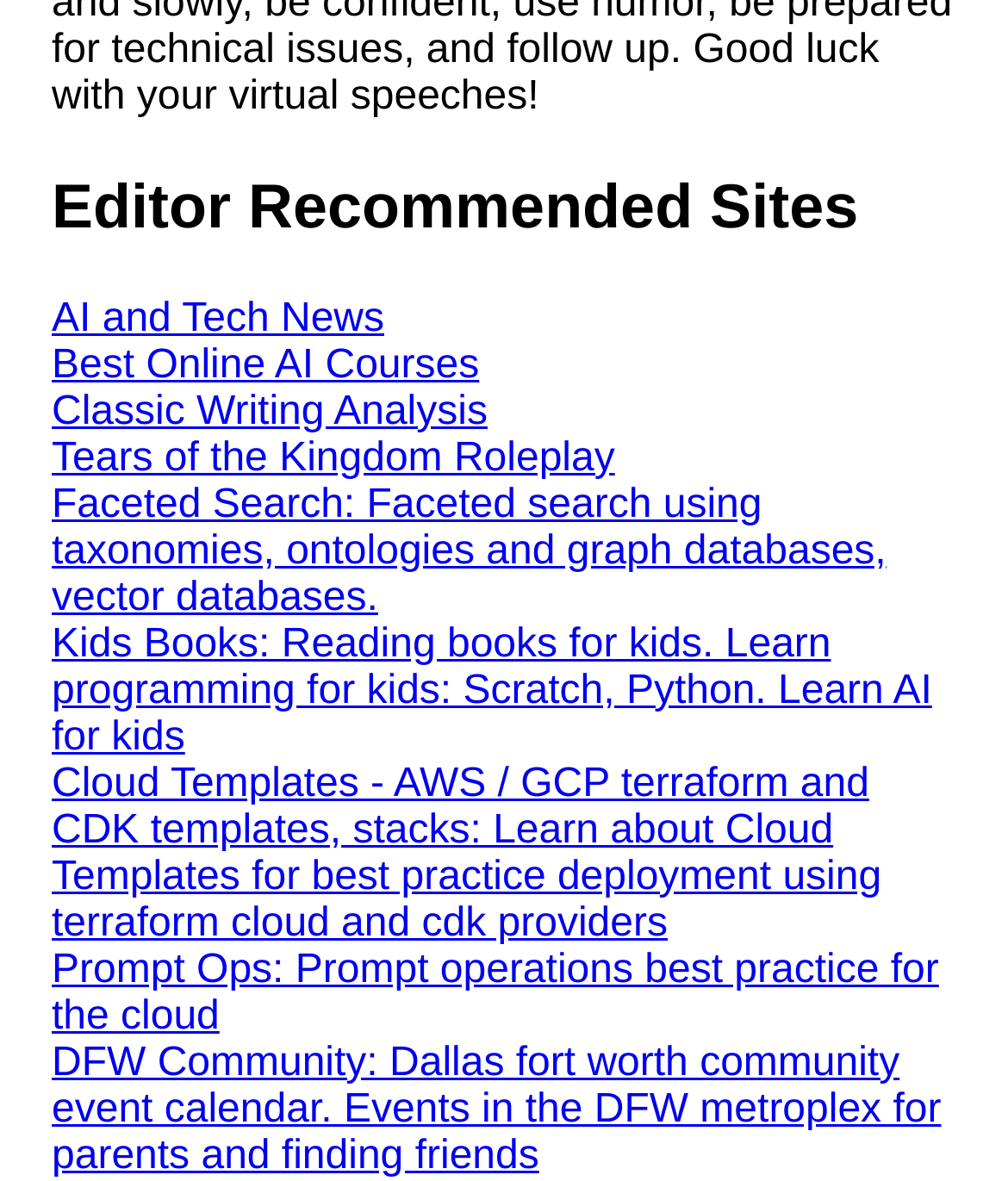Please identify the bounding box coordinates of the clickable element to fulfill the following instruction: "Read Kids Books". The coordinates should be four float numbers between 0 and 1, i.e., [left, top, right, bottom].

[0.051, 0.527, 0.925, 0.643]